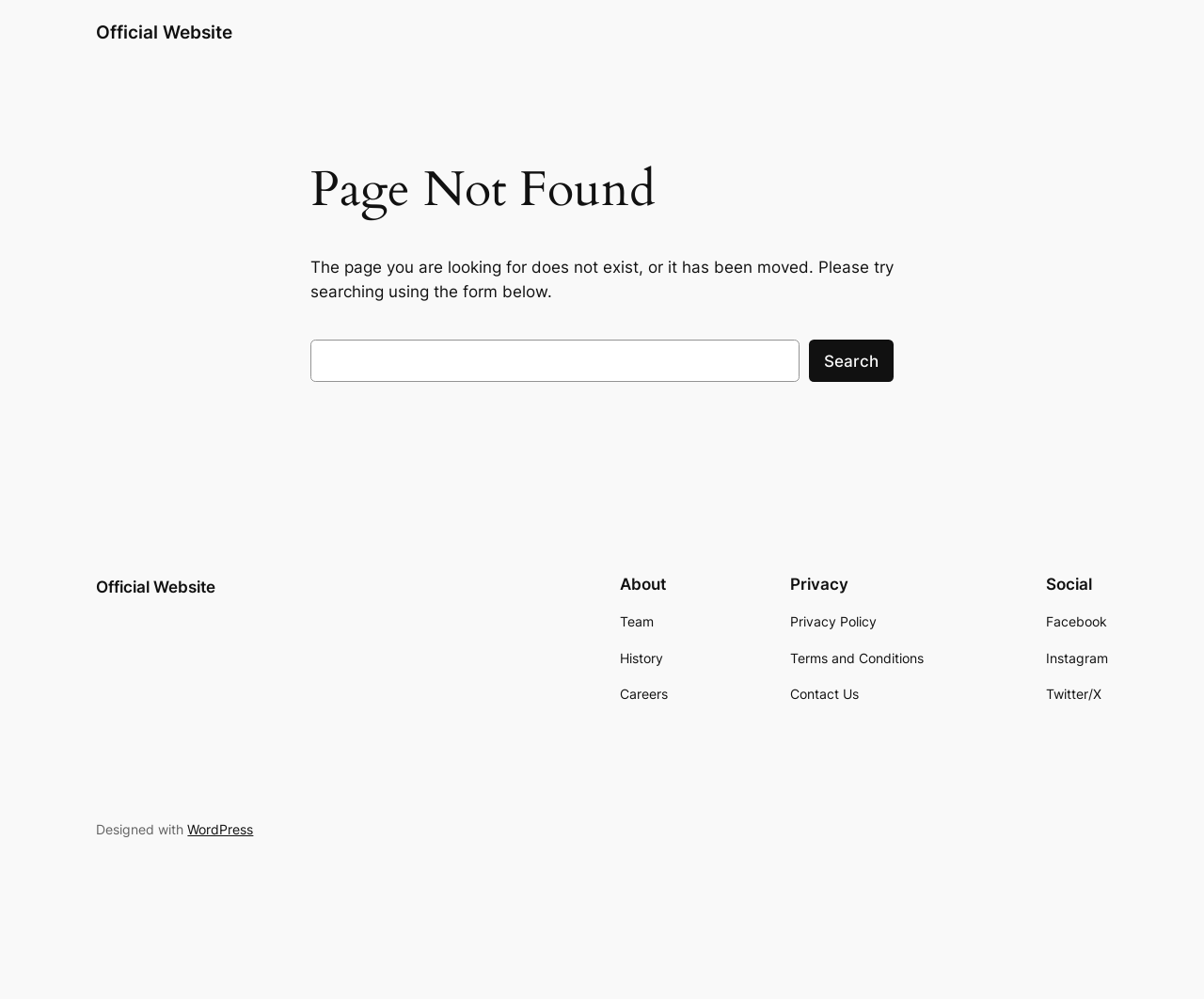Provide a brief response to the question below using a single word or phrase: 
How many links are in the 'About' category?

3